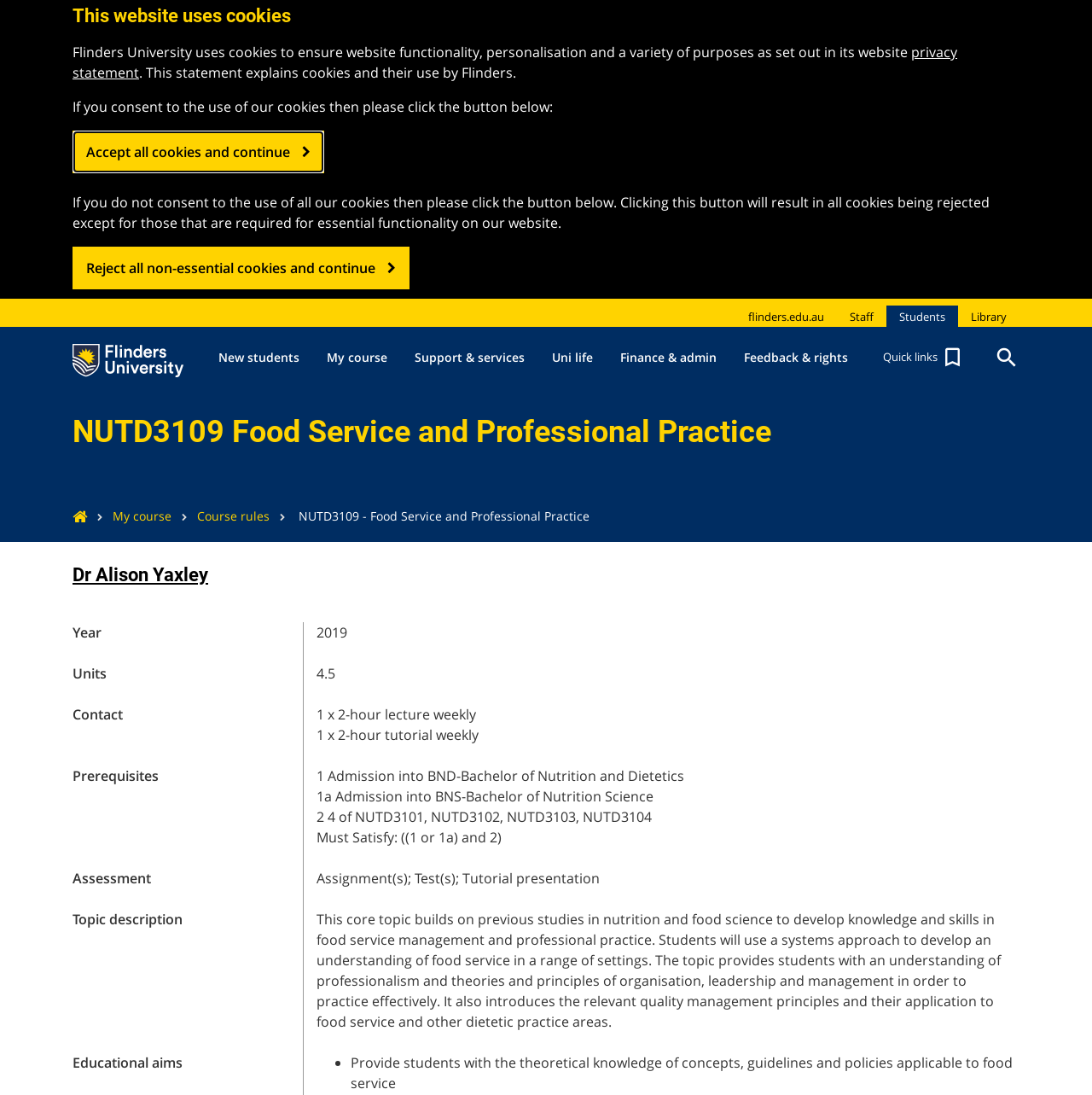Determine the bounding box coordinates for the UI element matching this description: "alt="Flinders University Logo"".

[0.066, 0.306, 0.168, 0.345]